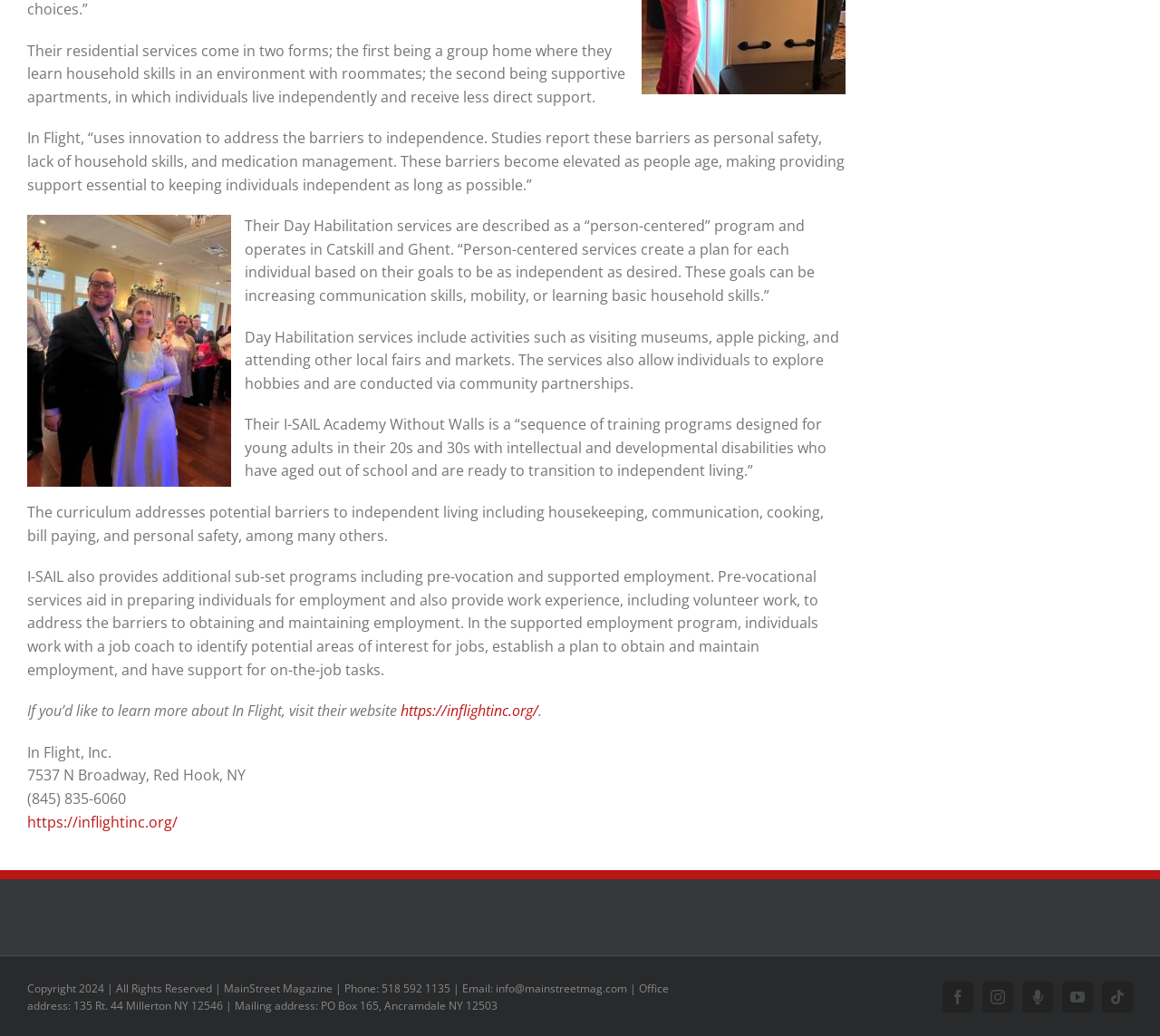What is the phone number of In Flight, Inc.?
Refer to the image and give a detailed answer to the query.

The phone number of In Flight, Inc. is mentioned at the bottom of the webpage, along with their address and a link to their website.